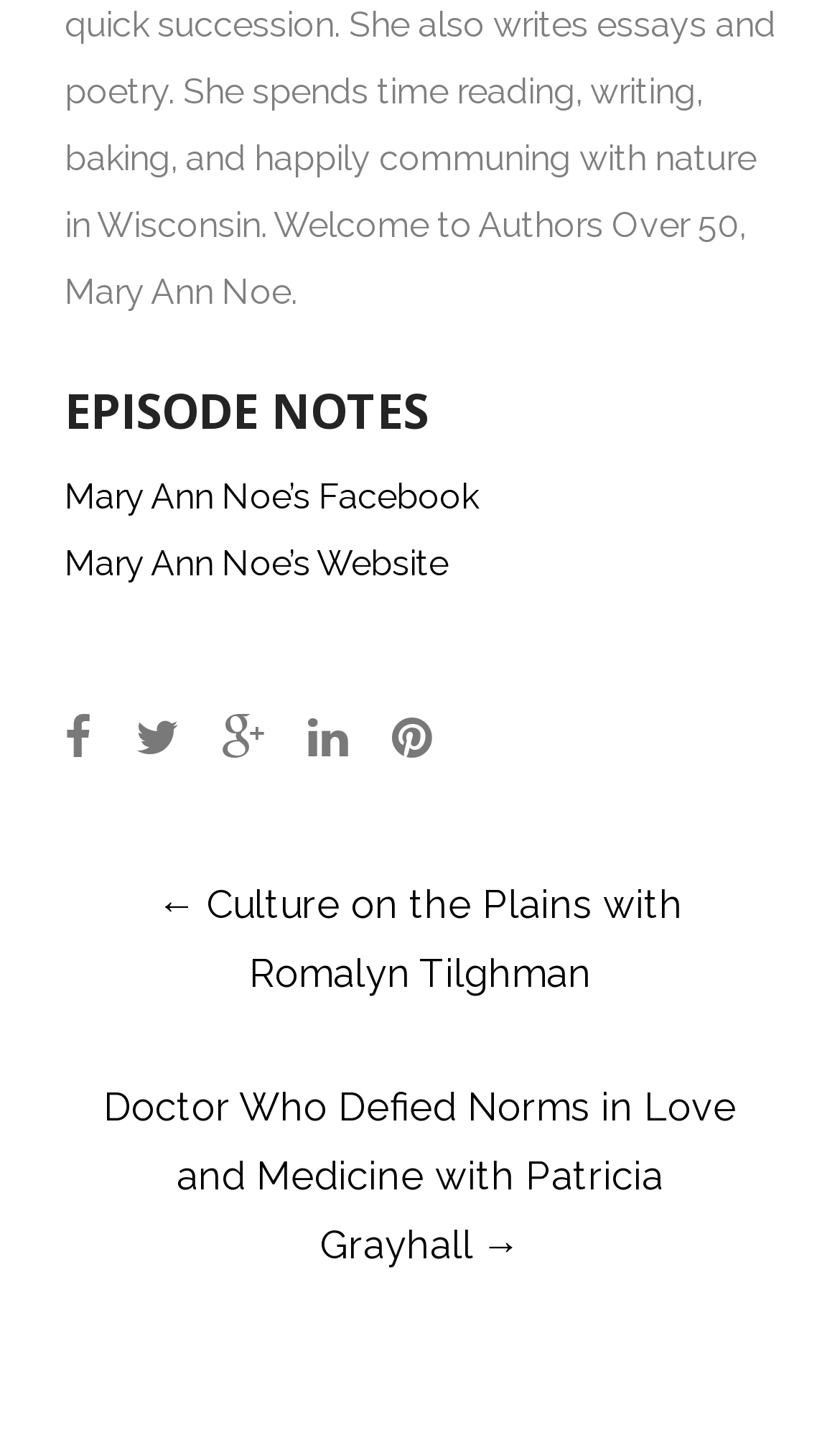Indicate the bounding box coordinates of the element that must be clicked to execute the instruction: "Visit Mary Ann Noe's Facebook". The coordinates should be given as four float numbers between 0 and 1, i.e., [left, top, right, bottom].

[0.077, 0.329, 0.569, 0.357]